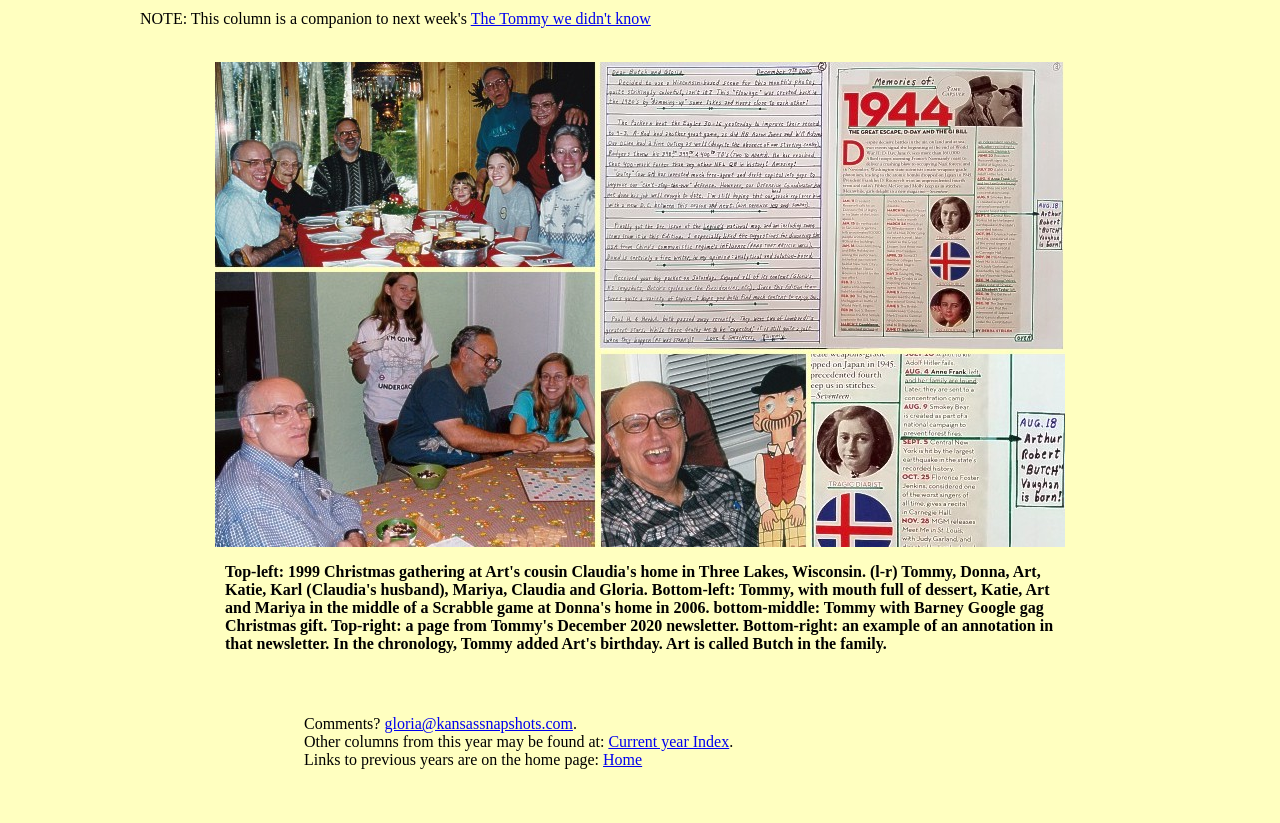Using the description: "Home", determine the UI element's bounding box coordinates. Ensure the coordinates are in the format of four float numbers between 0 and 1, i.e., [left, top, right, bottom].

[0.471, 0.913, 0.502, 0.933]